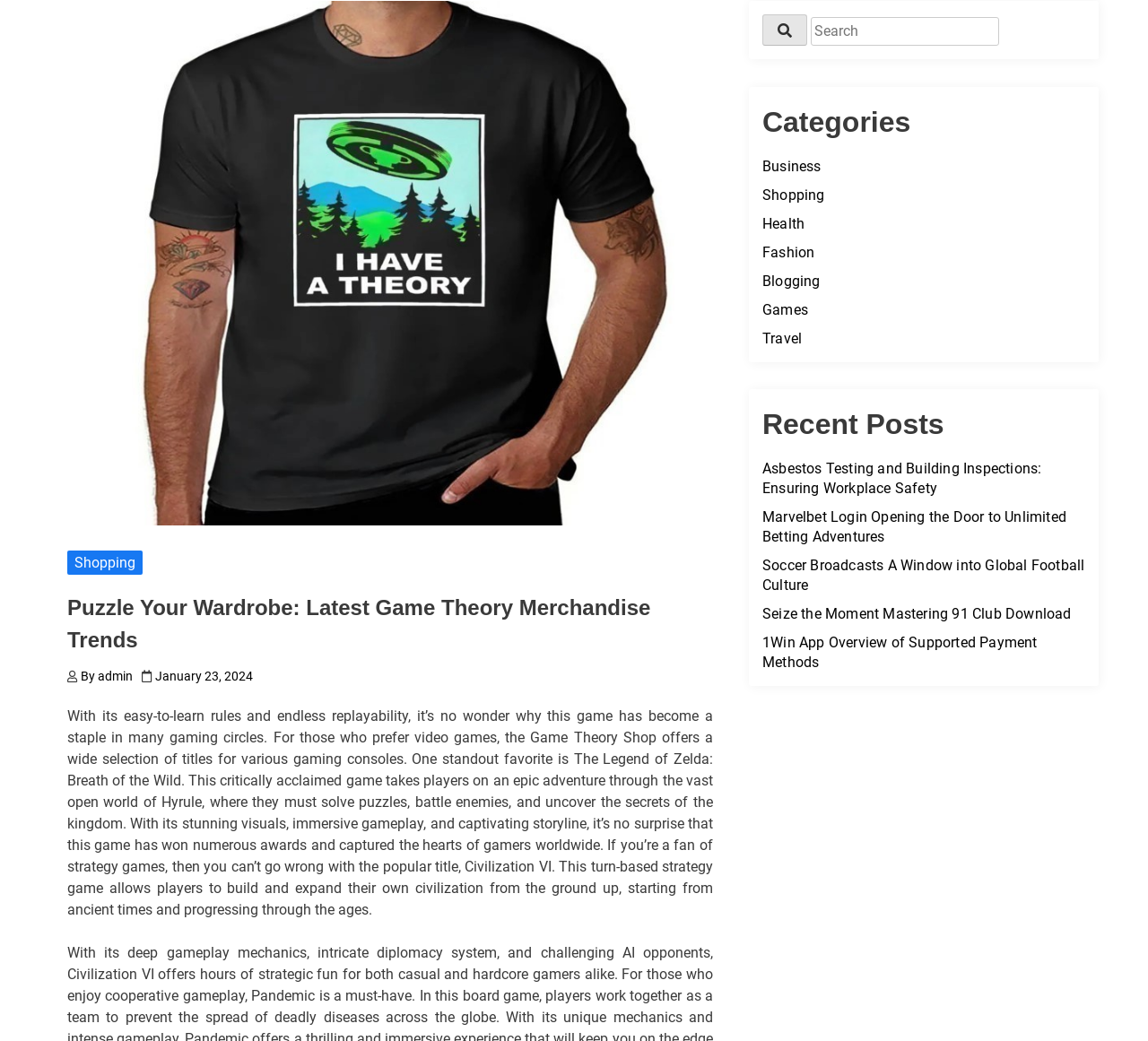Given the description: "parent_node: Search for: name="s" placeholder="Search"", determine the bounding box coordinates of the UI element. The coordinates should be formatted as four float numbers between 0 and 1, [left, top, right, bottom].

[0.706, 0.017, 0.87, 0.044]